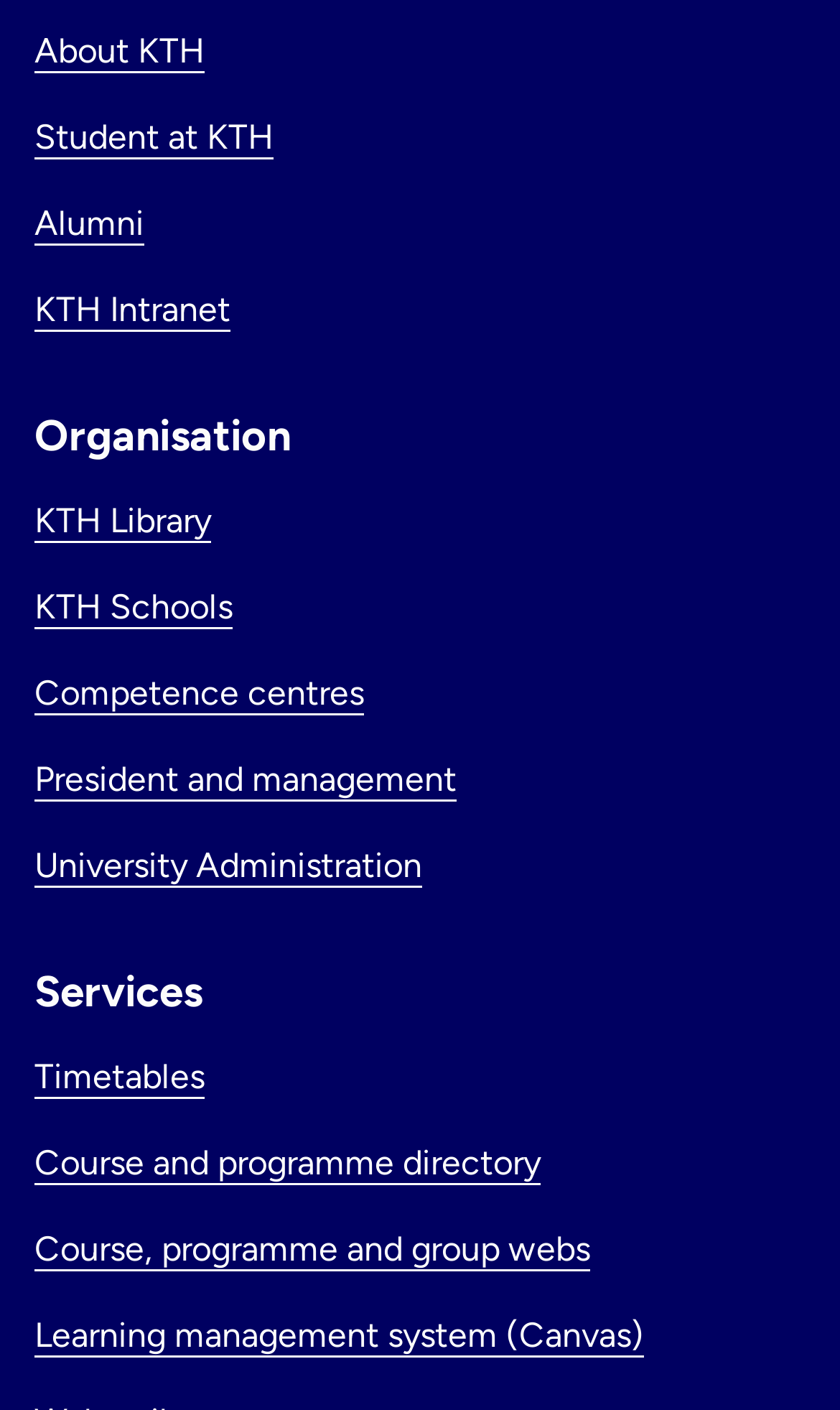Locate the bounding box coordinates of the area to click to fulfill this instruction: "View Organisation". The bounding box should be presented as four float numbers between 0 and 1, in the order [left, top, right, bottom].

[0.041, 0.287, 0.959, 0.33]